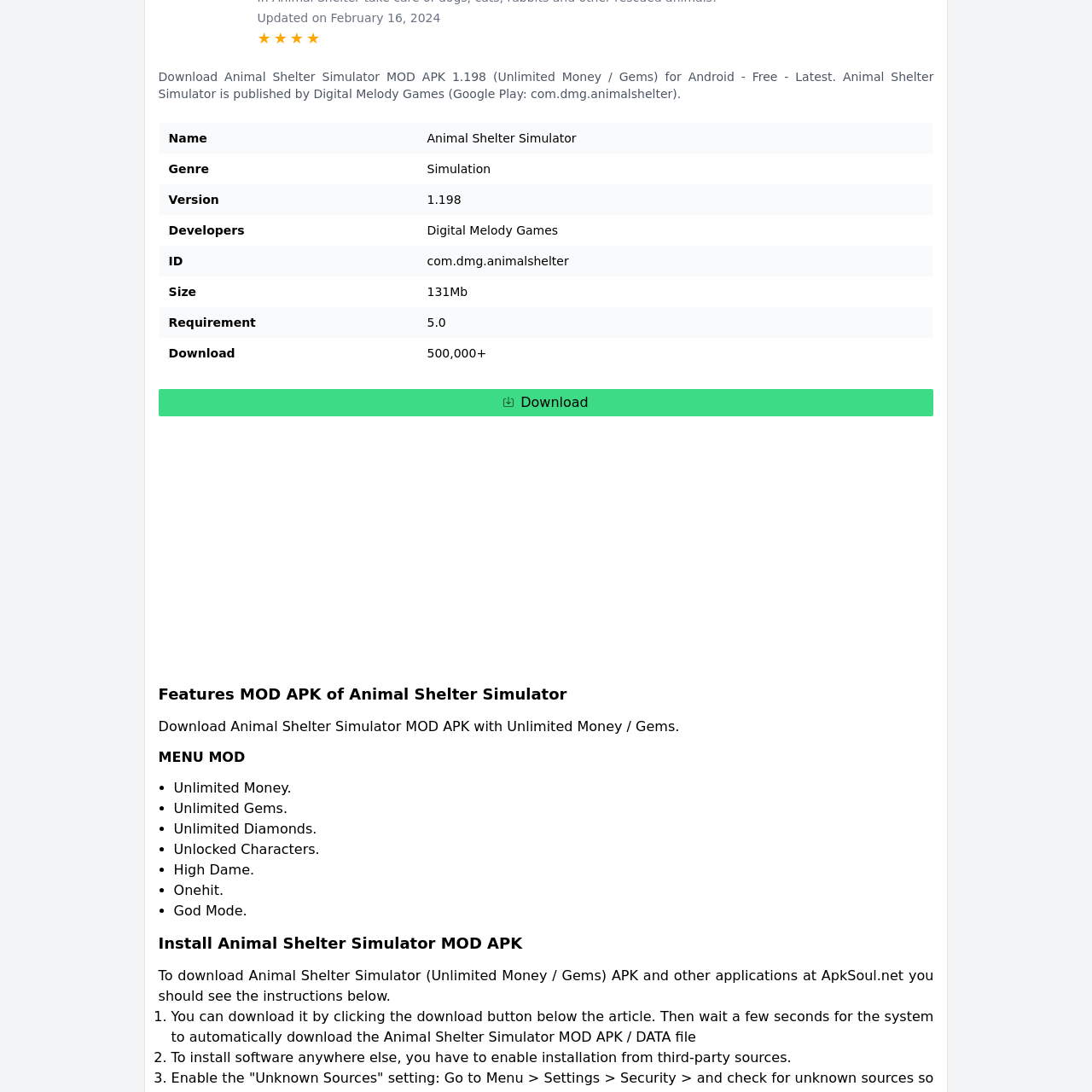What is the main theme of the game?
Focus on the image highlighted by the red bounding box and give a comprehensive answer using the details from the image.

The logo of the game, 'Animal Shelter Simulator', and the context of the webpage, which highlights the game's features, suggest that the main theme of the game is centered around animal care and shelter management.